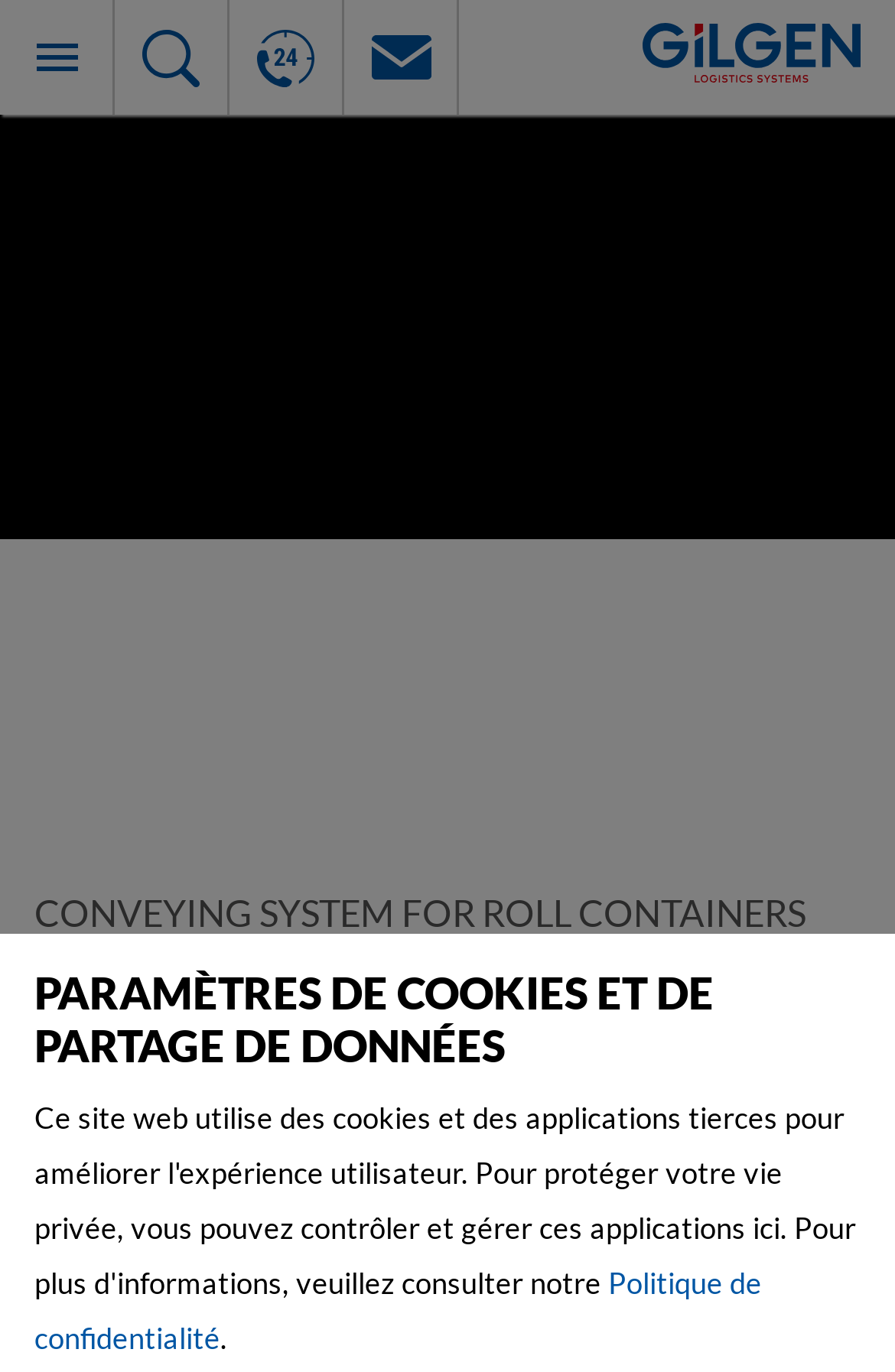How many social media links are present?
Using the image as a reference, deliver a detailed and thorough answer to the question.

The social media links are present at the top of the webpage, and there are three links: 'Linkedin', 'Youtube', and 'Xing'.